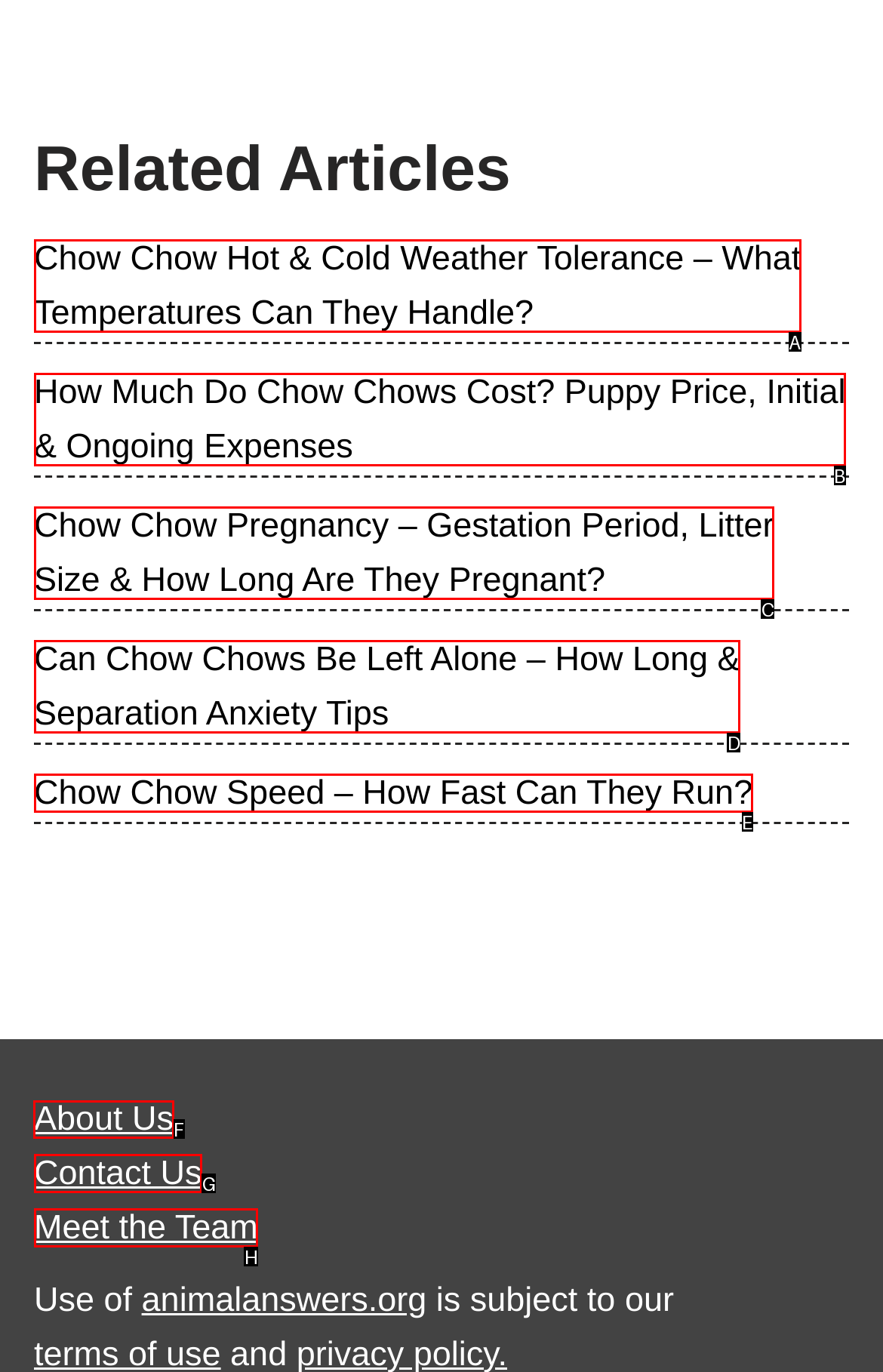Determine which option you need to click to execute the following task: go to about us page. Provide your answer as a single letter.

F